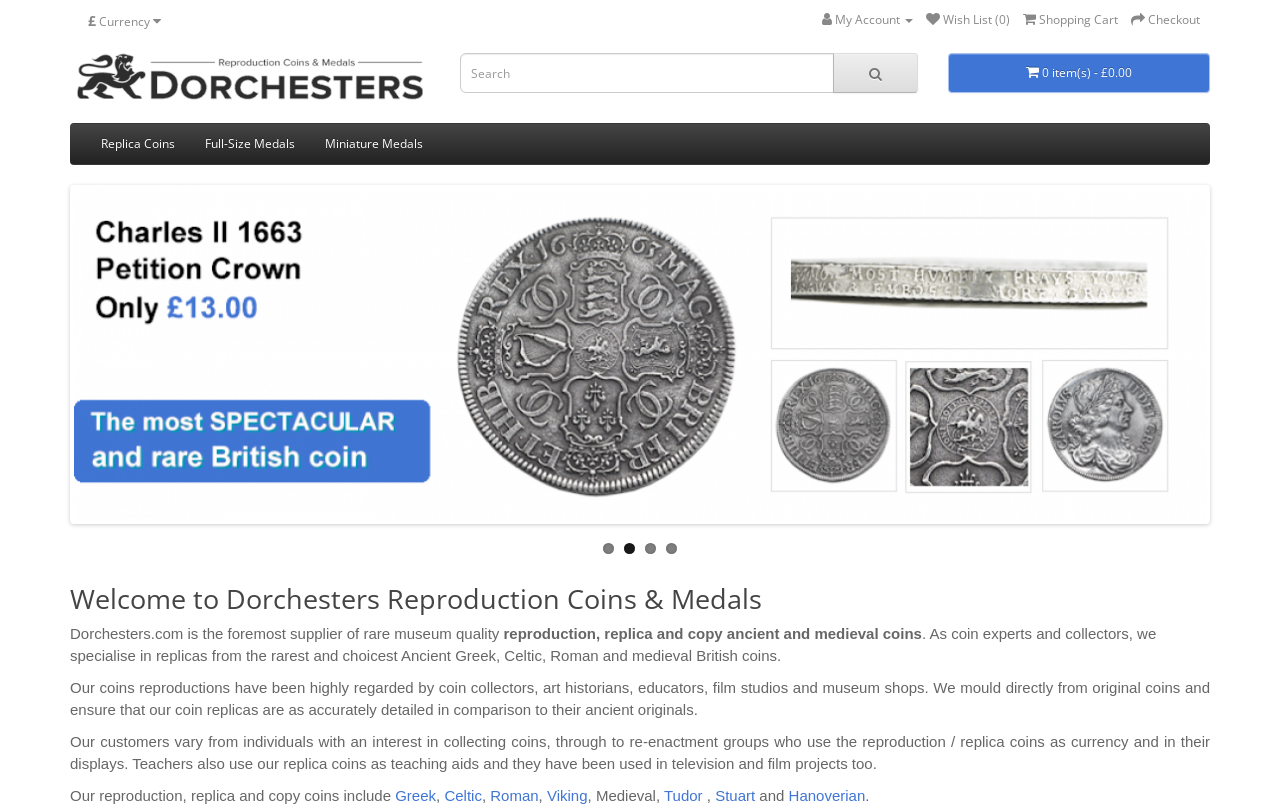What is the main category of products sold on this website?
Please provide an in-depth and detailed response to the question.

The main category of products sold on this website is Coins and Medals, which is evident from the website's title 'Dorchesters Reproduction Coins & Medals' and the various links and images related to coins and medals on the webpage.